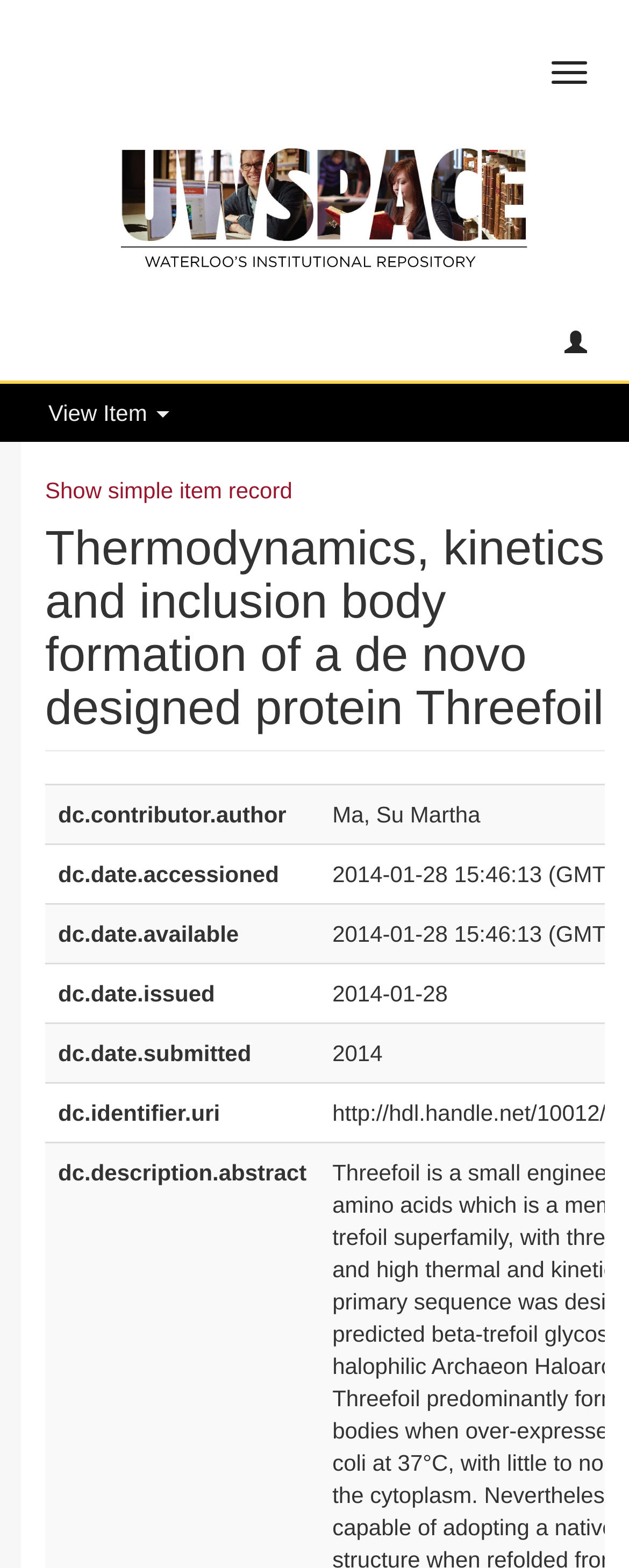What type of information is provided in the grid cells?
Please ensure your answer to the question is detailed and covers all necessary aspects.

I found the answer by examining the grid cells with labels such as 'dc.contributor.author', 'dc.date.accessioned', etc., which suggest that they provide metadata information about the item.